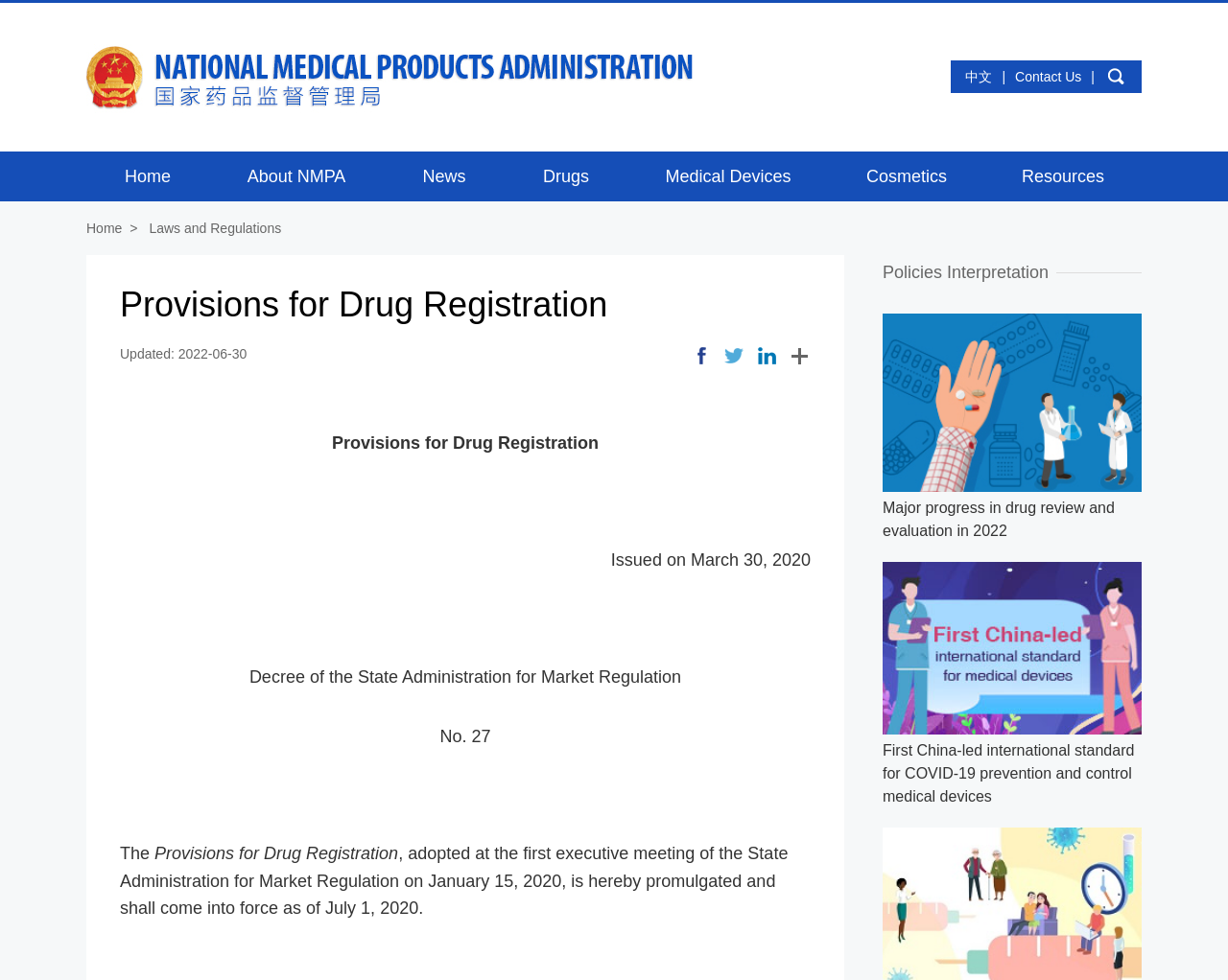Please identify the bounding box coordinates of the clickable area that will fulfill the following instruction: "click the 'Home' link". The coordinates should be in the format of four float numbers between 0 and 1, i.e., [left, top, right, bottom].

[0.07, 0.155, 0.17, 0.205]